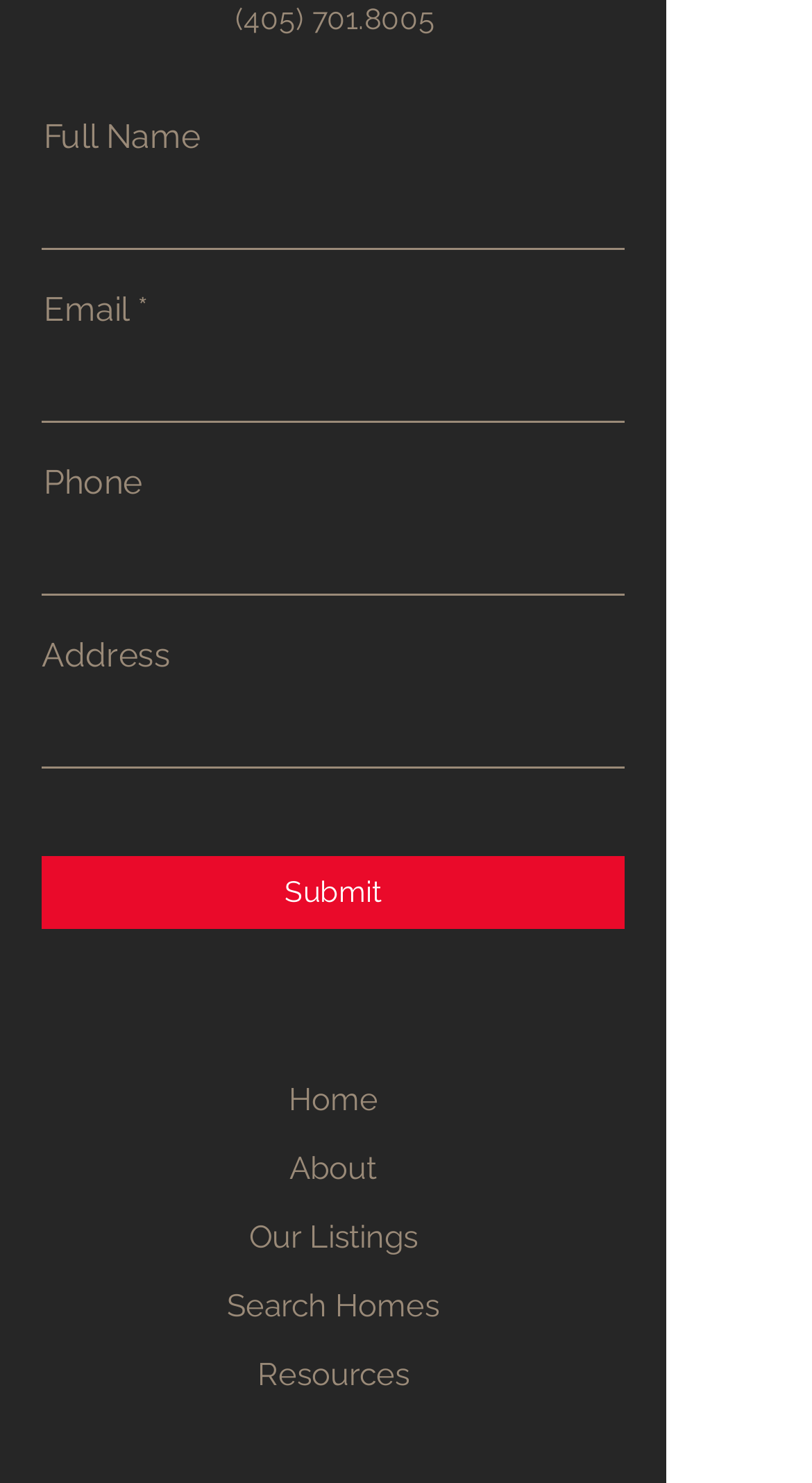Identify the bounding box coordinates of the clickable region necessary to fulfill the following instruction: "Enter email address". The bounding box coordinates should be four float numbers between 0 and 1, i.e., [left, top, right, bottom].

[0.051, 0.226, 0.769, 0.285]